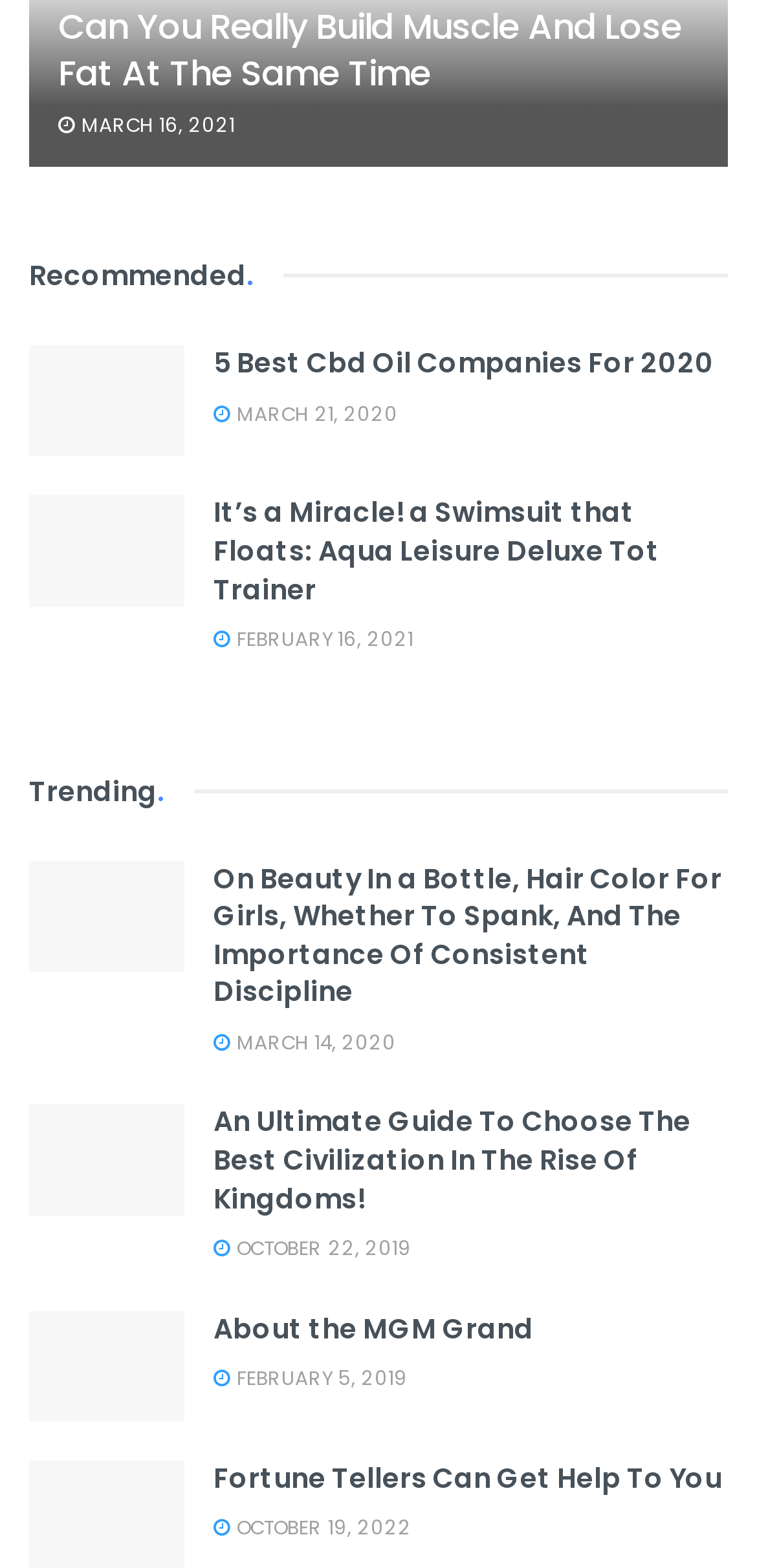Please identify the coordinates of the bounding box that should be clicked to fulfill this instruction: "View the recommended article".

[0.038, 0.156, 0.374, 0.196]